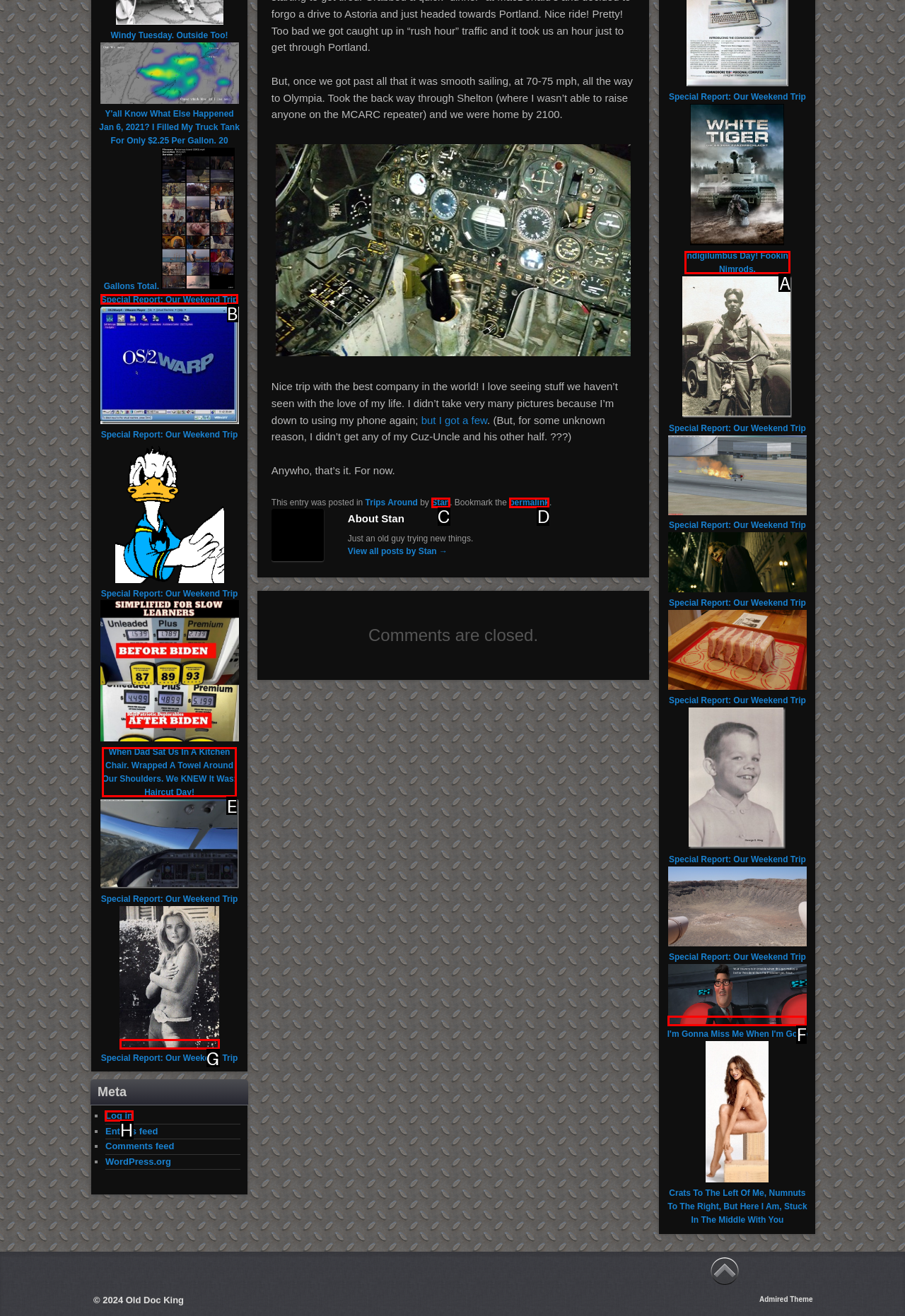Decide which letter you need to select to fulfill the task: log in
Answer with the letter that matches the correct option directly.

H